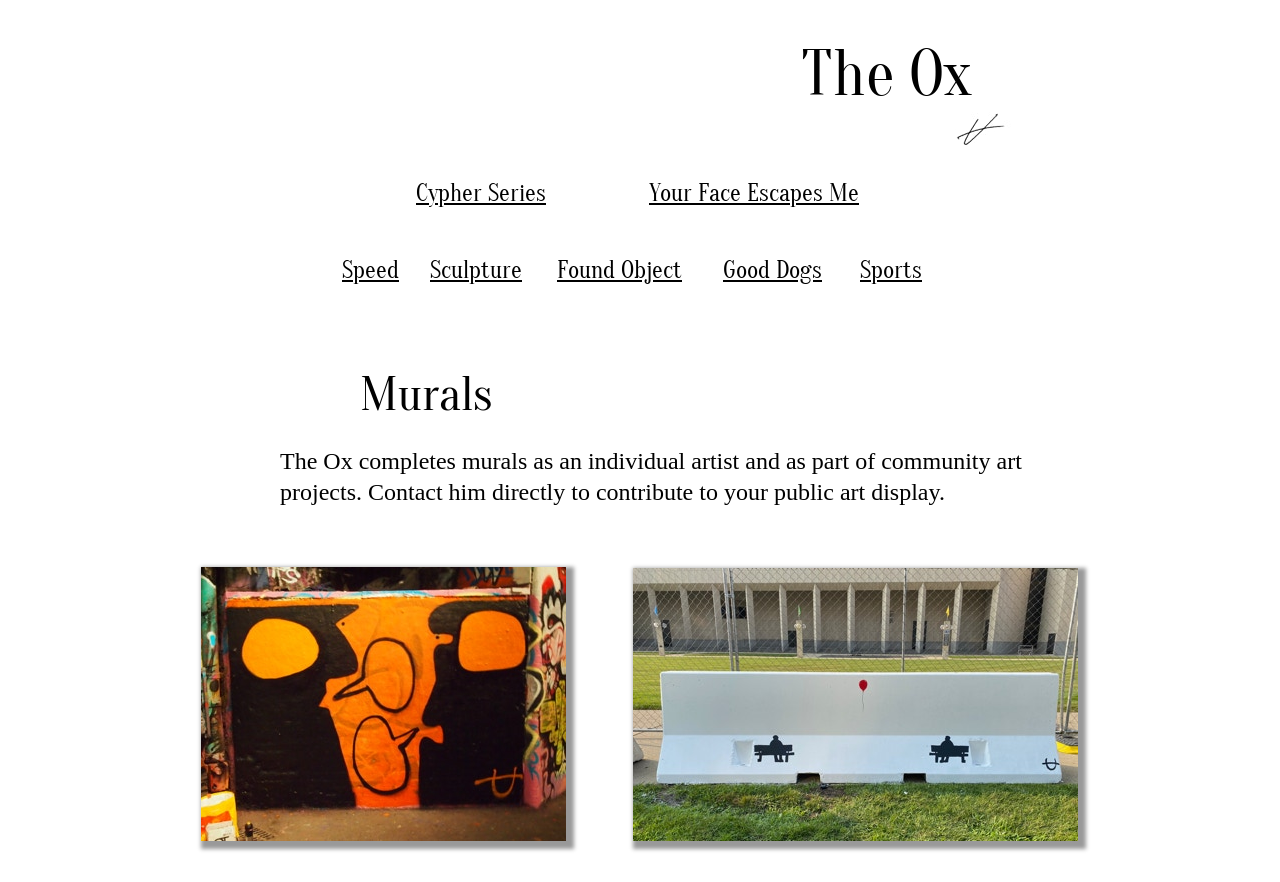Please determine the bounding box coordinates of the clickable area required to carry out the following instruction: "view The Ox's murals". The coordinates must be four float numbers between 0 and 1, represented as [left, top, right, bottom].

[0.626, 0.043, 0.759, 0.127]